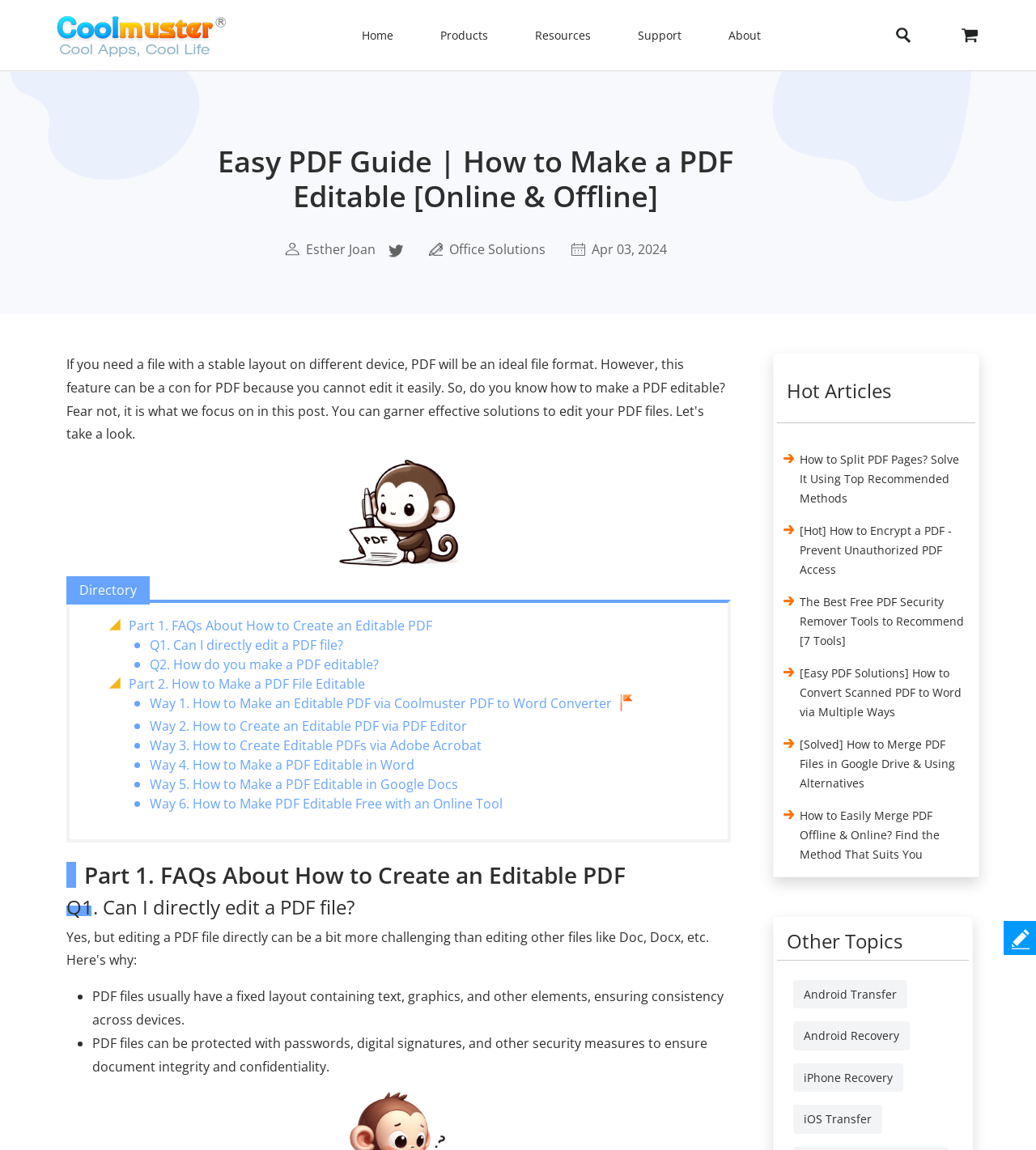Give a concise answer using one word or a phrase to the following question:
How many ways to make a PDF editable are mentioned on this webpage?

6